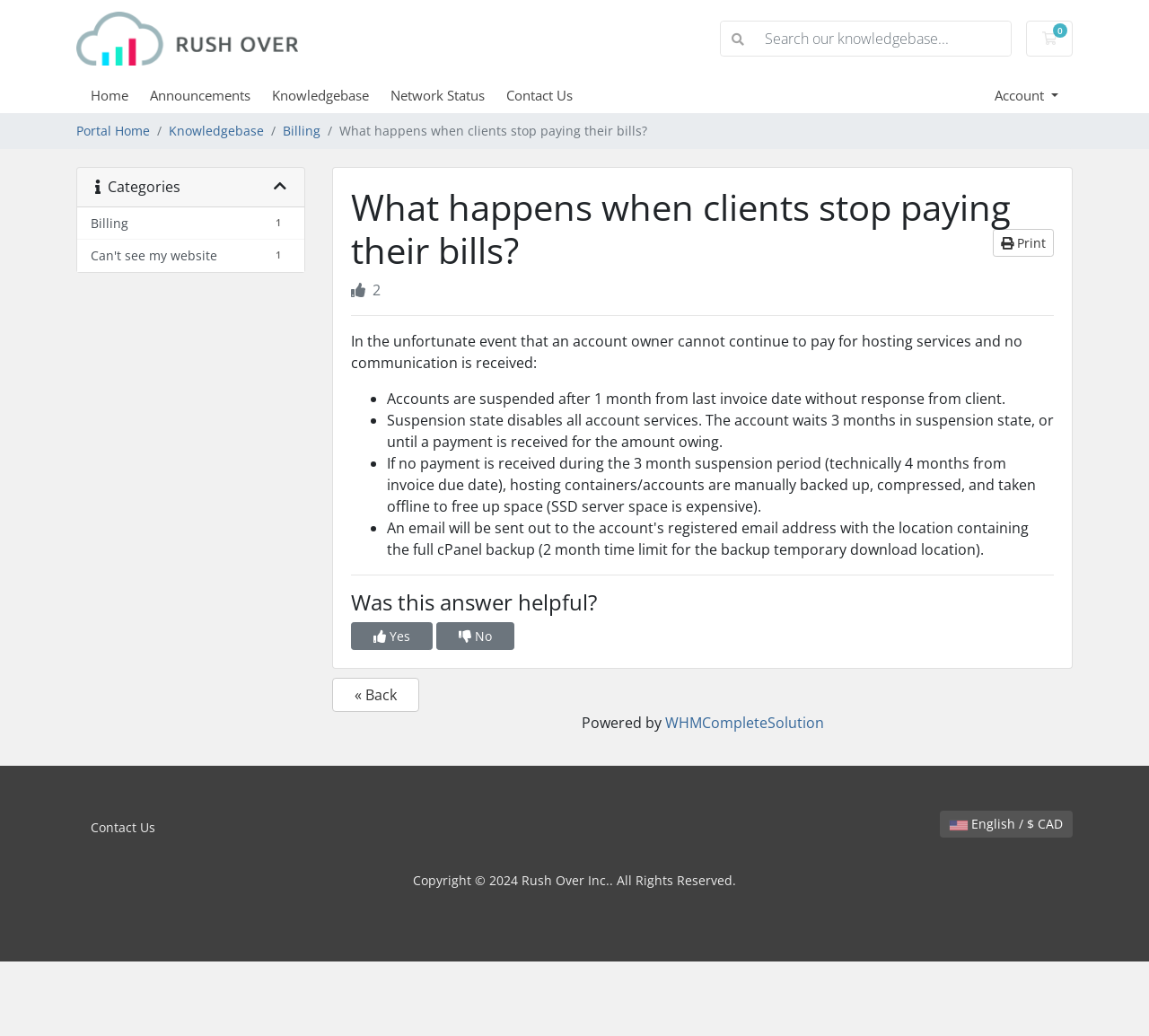Identify the bounding box coordinates for the region of the element that should be clicked to carry out the instruction: "Contact us". The bounding box coordinates should be four float numbers between 0 and 1, i.e., [left, top, right, bottom].

[0.441, 0.083, 0.517, 0.101]